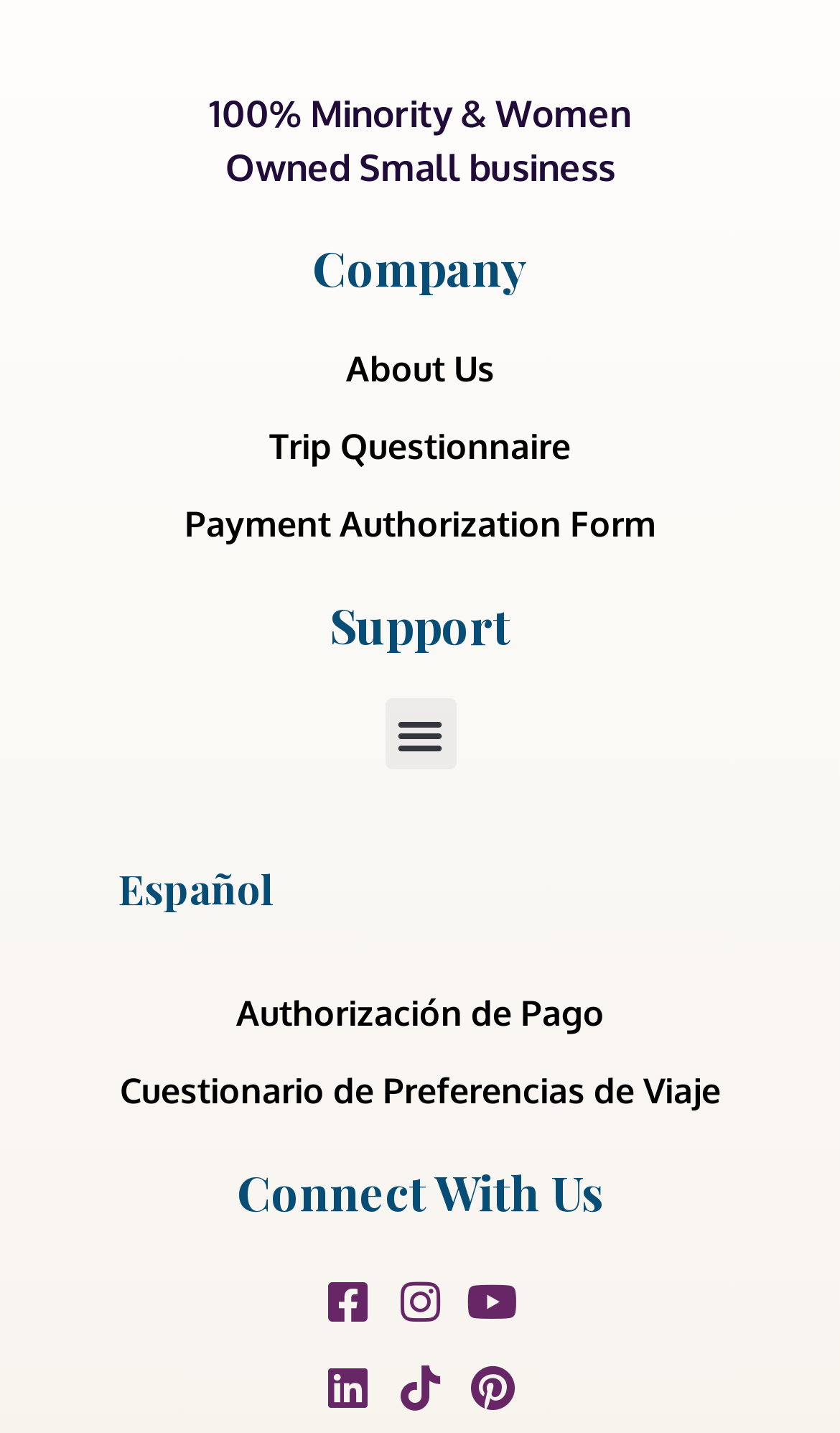How many social media platforms are listed?
Please provide a comprehensive answer to the question based on the webpage screenshot.

At the bottom of the page, there are five social media links: Facebook, Instagram, Youtube, Linkedin, and Tiktok, as well as Pinterest. These are all popular social media platforms, and the company likely has a presence on each of them.